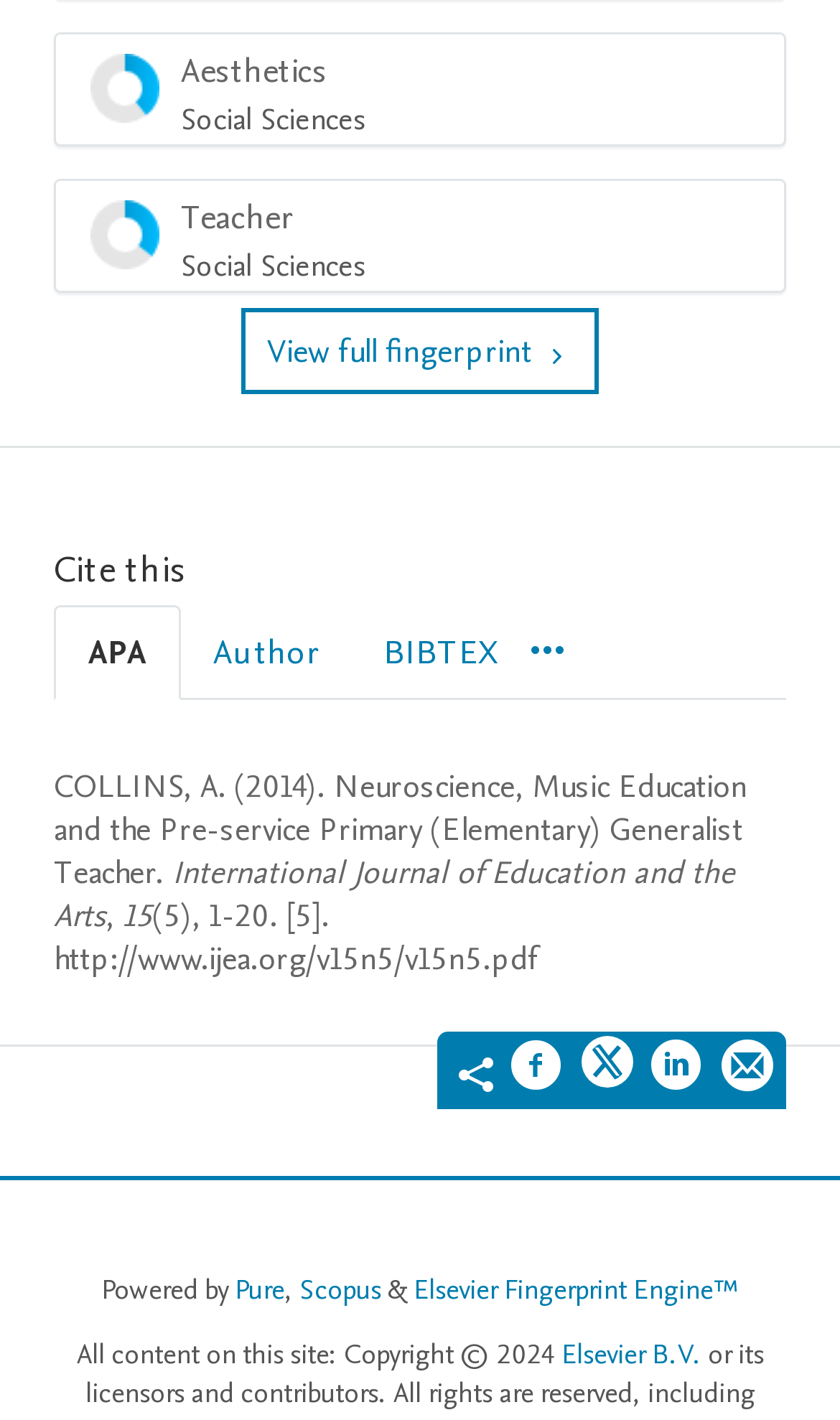Extract the bounding box coordinates of the UI element described: "0More". Provide the coordinates in the format [left, top, right, bottom] with values ranging from 0 to 1.

[0.631, 0.44, 0.672, 0.478]